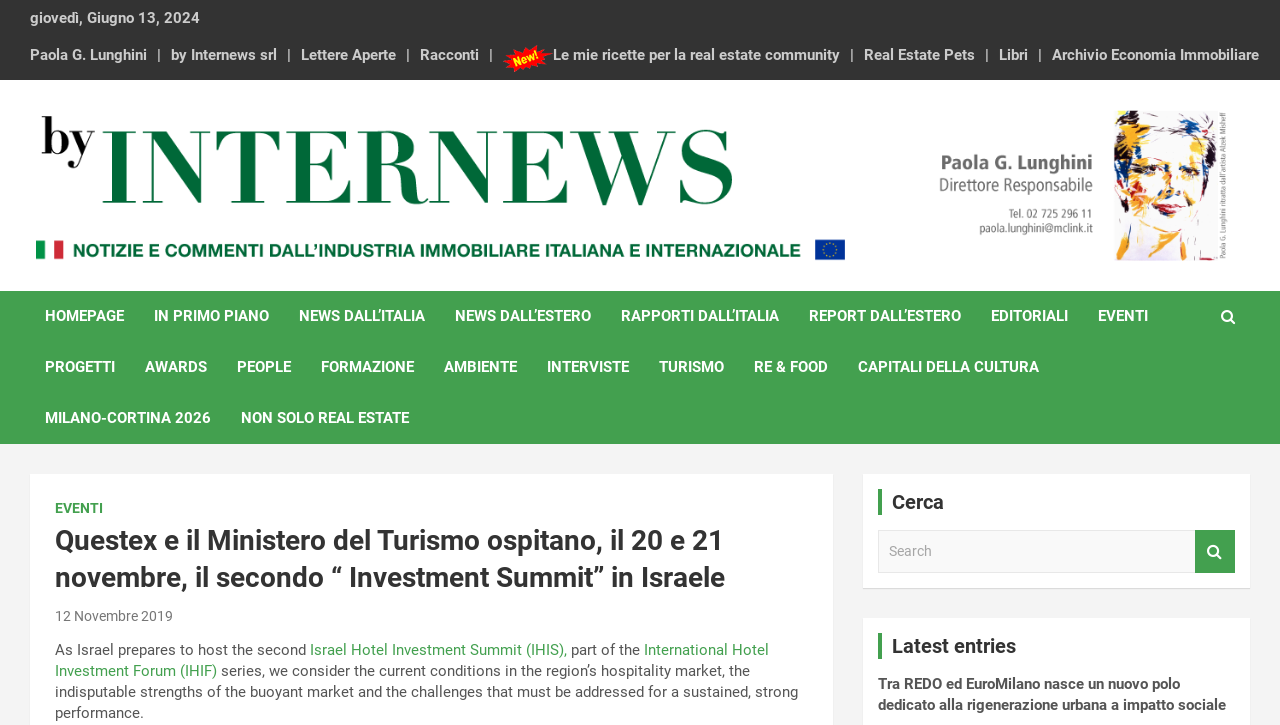Find the bounding box coordinates for the element that must be clicked to complete the instruction: "Search for a topic". The coordinates should be four float numbers between 0 and 1, indicated as [left, top, right, bottom].

[0.686, 0.73, 0.934, 0.79]